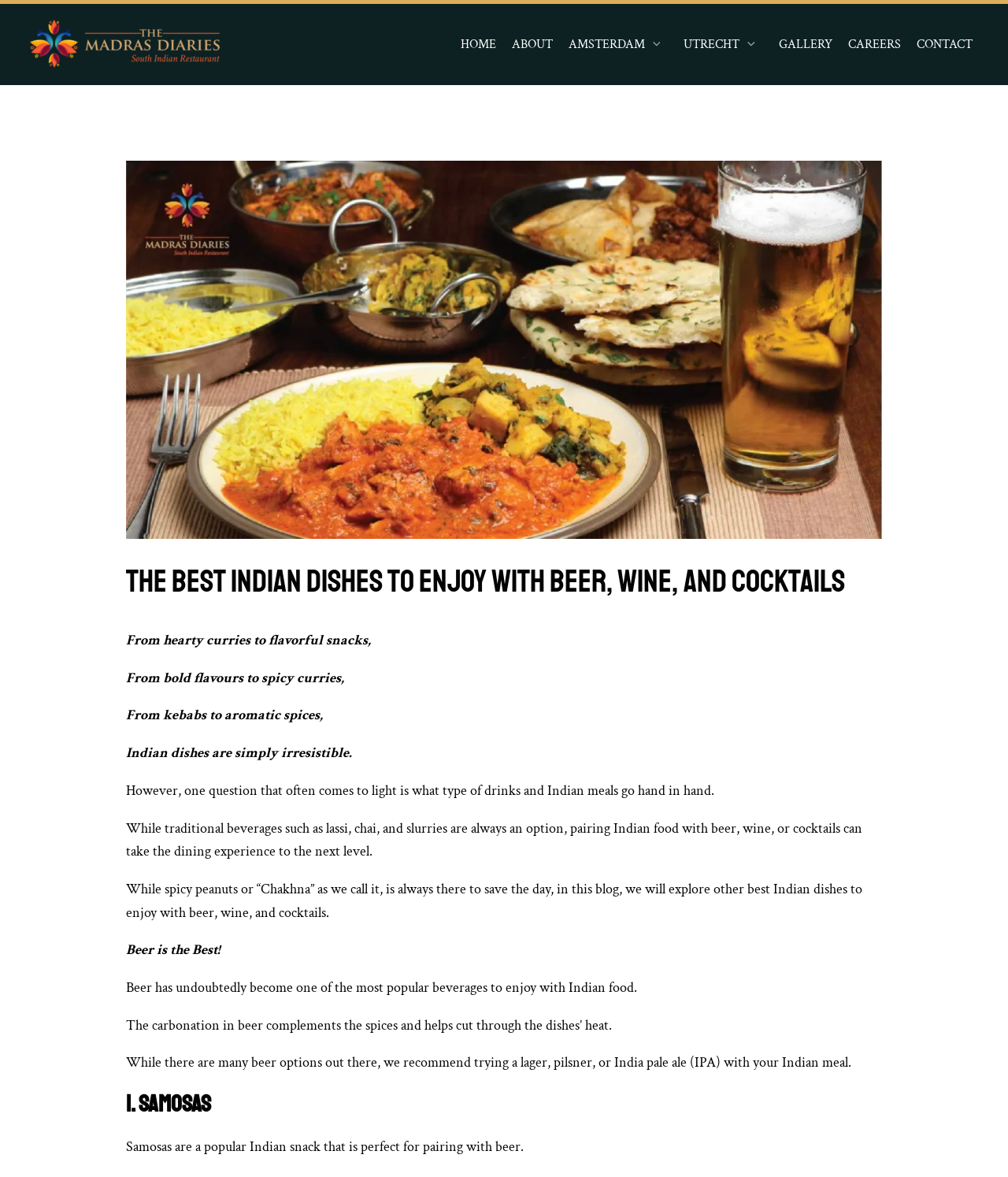What type of beer is recommended to pair with Indian meal?
Give a single word or phrase answer based on the content of the image.

Lager, pilsner, or IPA